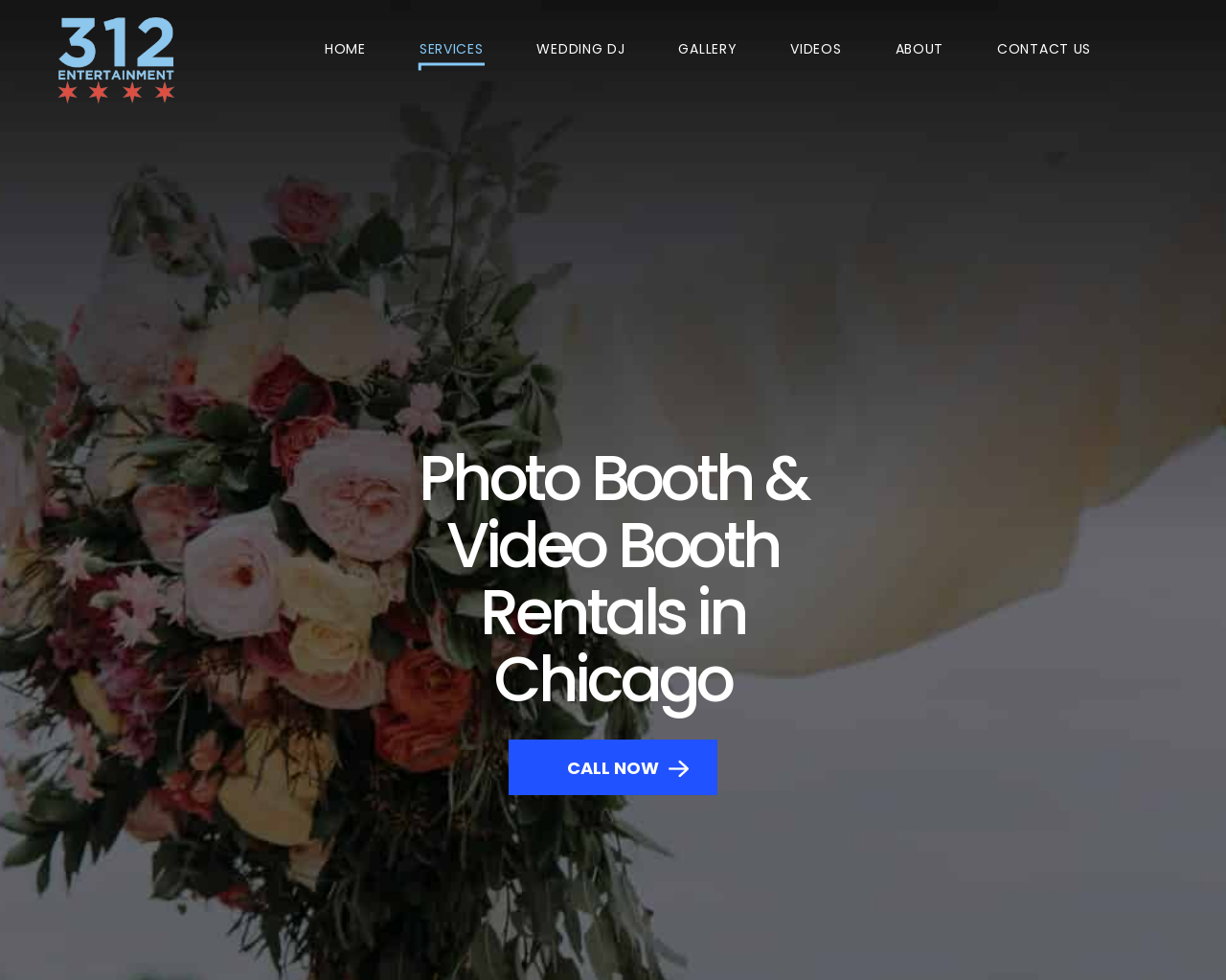Create an elaborate caption for the webpage.

The webpage is about photo and video booth rentals in Chicago, specifically highlighting the services of 312 Entertainment. At the top left, there is a logo image accompanied by a link. 

The main navigation menu is situated at the top center, consisting of seven links: HOME, SERVICES, WEDDING DJ, GALLERY, VIDEOS, ABOUT, and CONTACT US, arranged horizontally from left to right. 

Below the navigation menu, a prominent heading "Photo Booth & Video Booth Rentals in Chicago" is centered, taking up a significant portion of the screen. 

At the bottom center, a call-to-action link "CALL NOW" is displayed, encouraging visitors to take immediate action. Overall, the webpage has a simple and organized layout, making it easy to navigate and find the desired information.